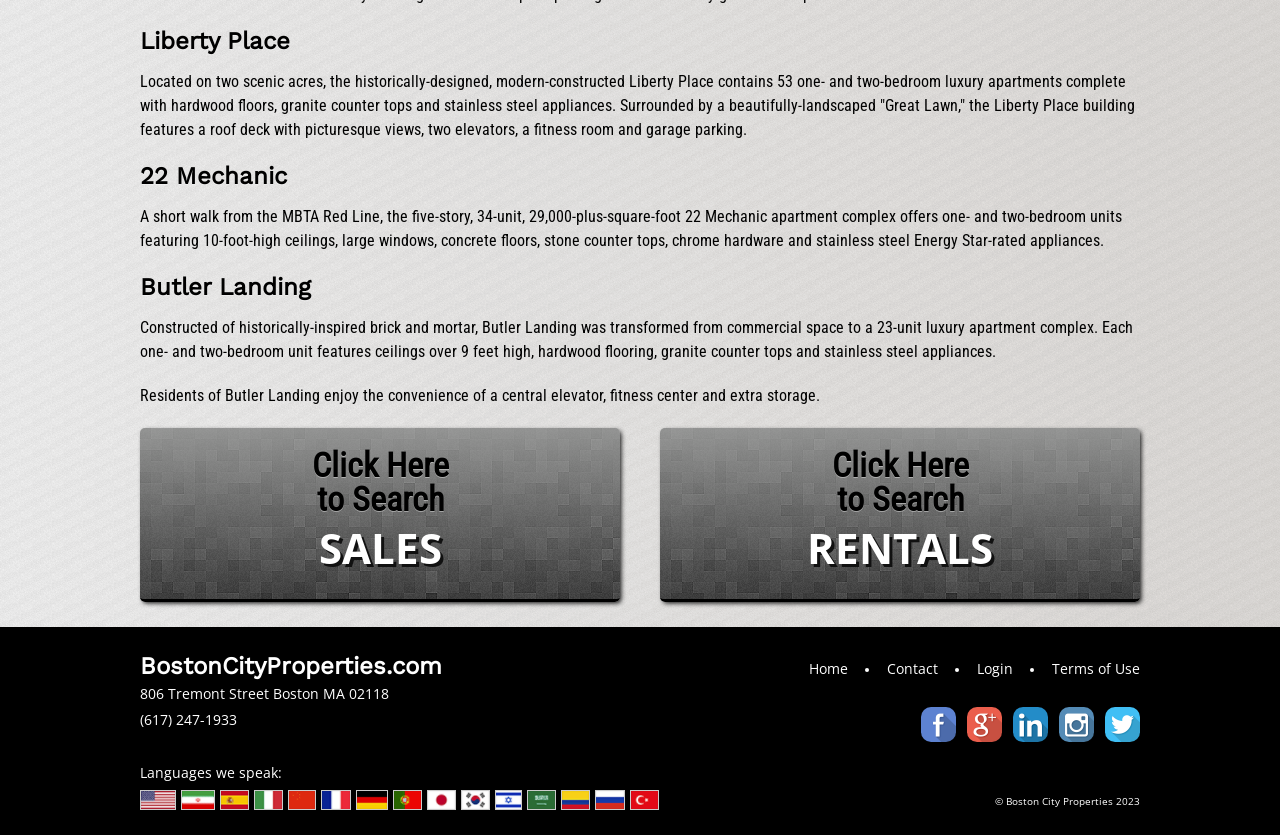Point out the bounding box coordinates of the section to click in order to follow this instruction: "Visit BostonCityProperties.com".

[0.109, 0.78, 0.578, 0.814]